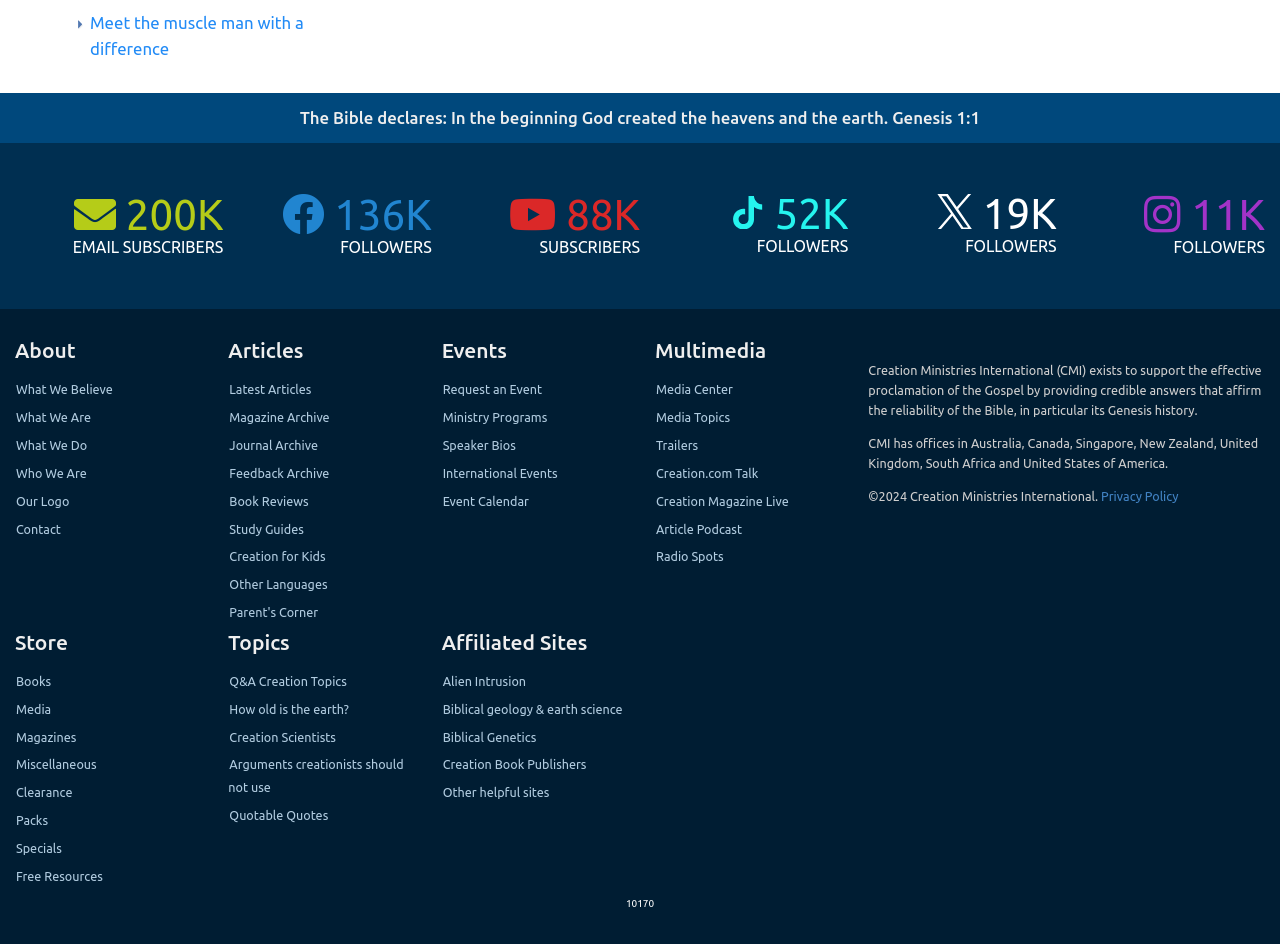What is the topic of the 'Article Podcast'?
Respond with a short answer, either a single word or a phrase, based on the image.

Creation